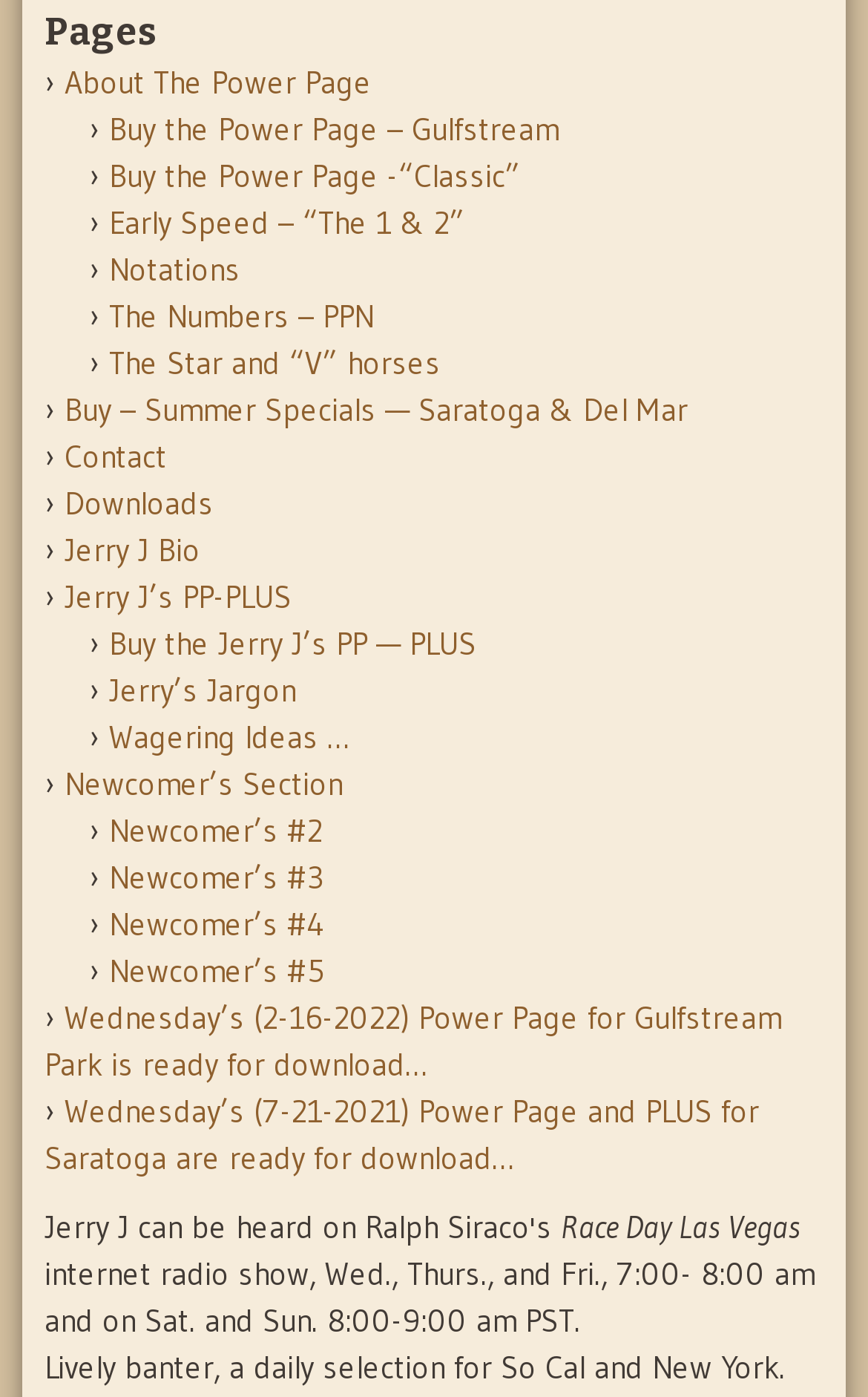What is the main topic of this webpage?
Please provide a single word or phrase as your answer based on the image.

Horse Racing